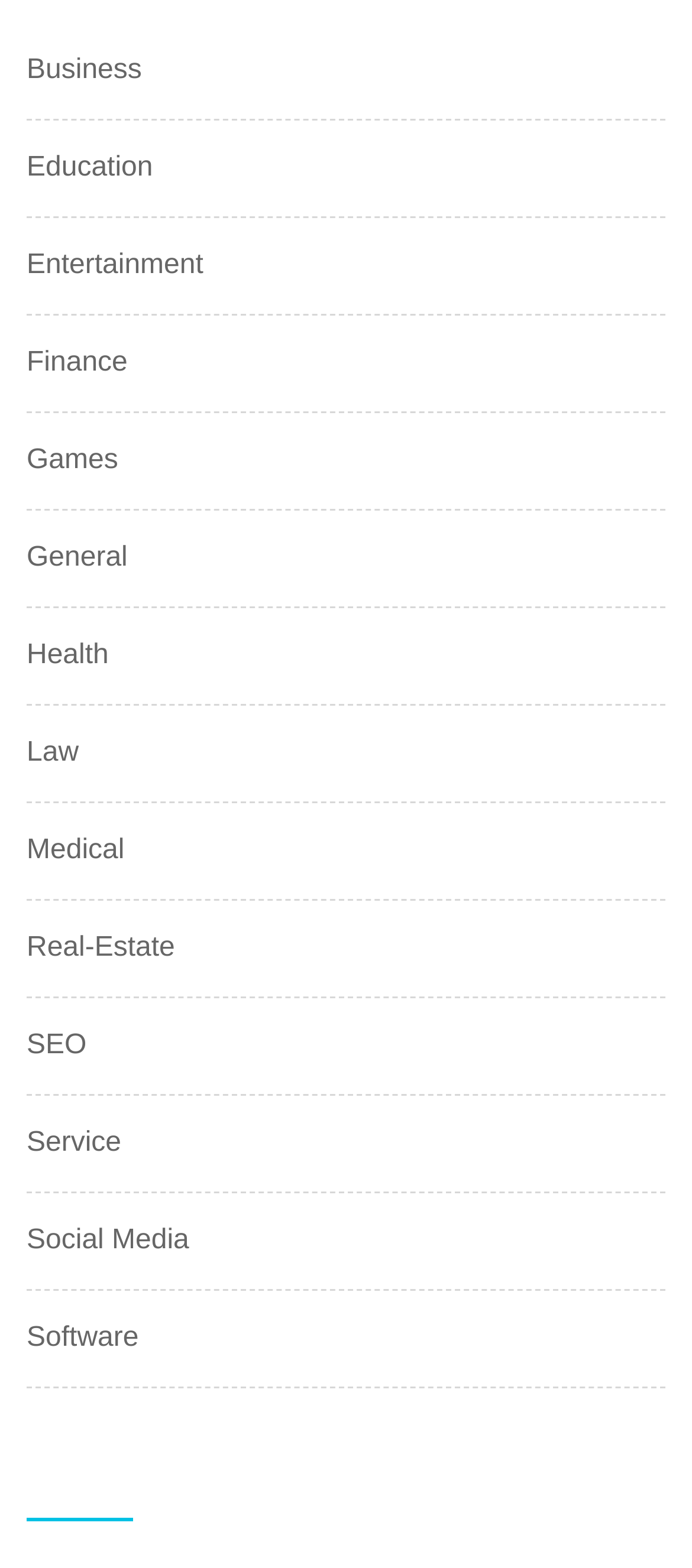Given the webpage screenshot, identify the bounding box of the UI element that matches this description: "Business".

[0.038, 0.031, 0.205, 0.058]